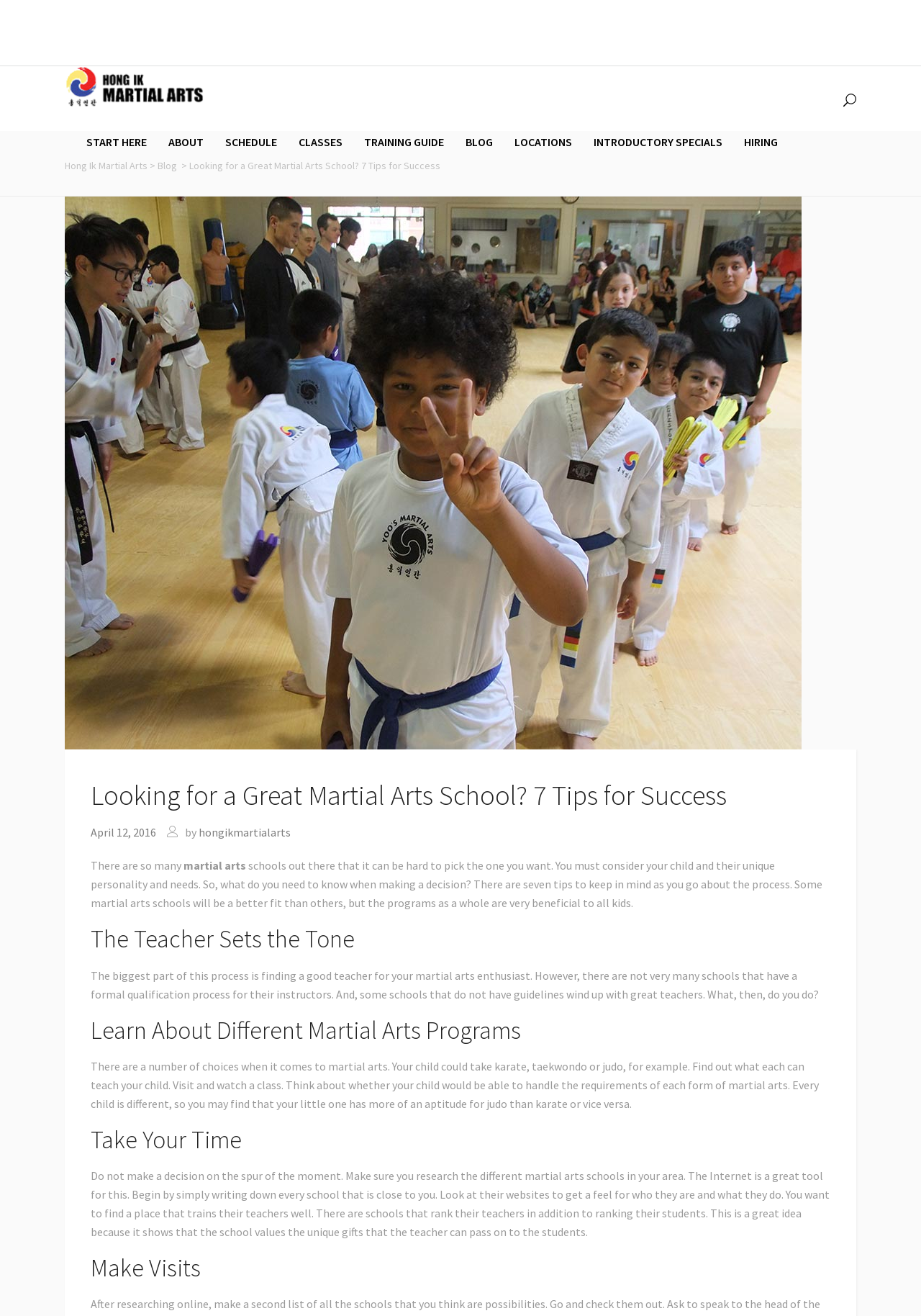Provide a thorough and detailed response to the question by examining the image: 
What is one type of martial arts mentioned in the article?

I found the answer by reading the section 'Learn About Different Martial Arts Programs', where it mentions karate, taekwondo, and judo as examples of martial arts. Judo is one of the types mentioned.